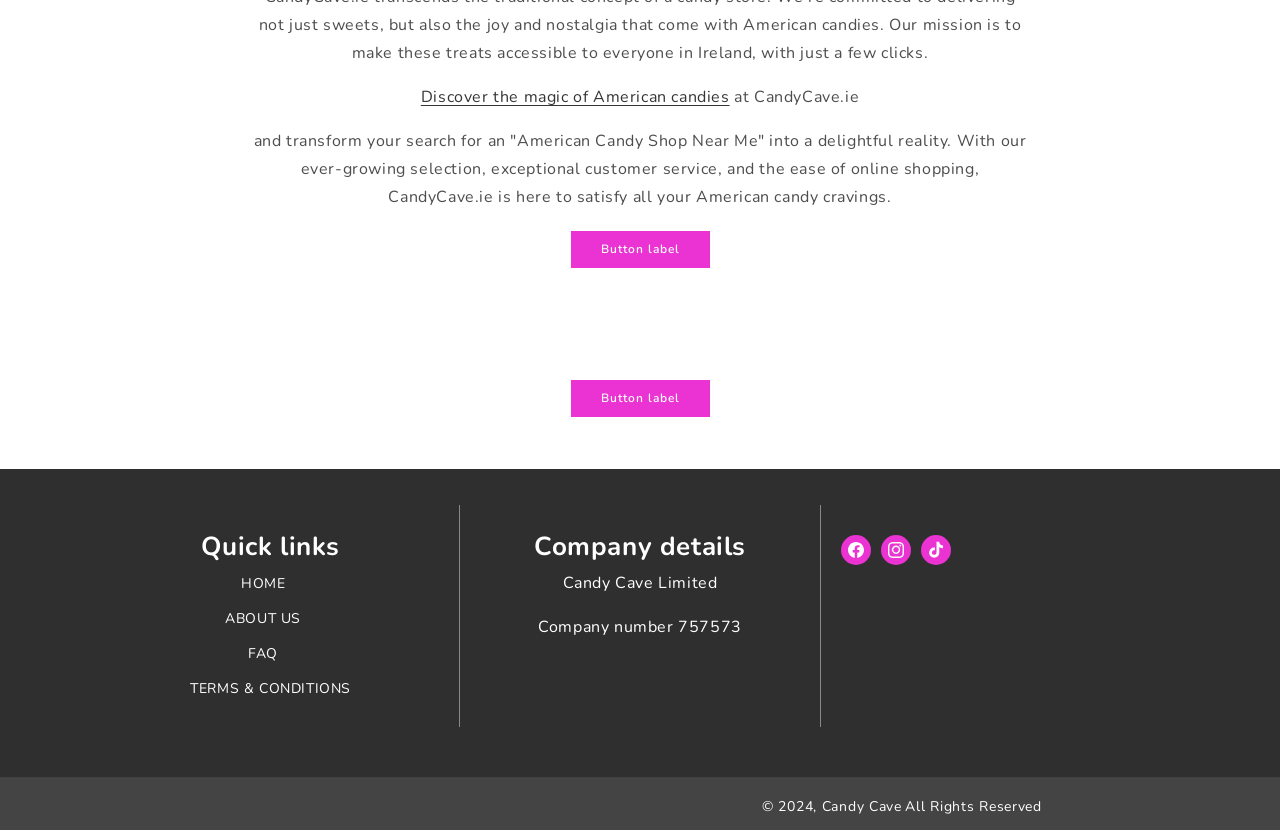How many social media links are there?
Answer the question with as much detail as you can, using the image as a reference.

I counted the number of social media links by looking at the links below the 'Company details' section, which are Facebook, Instagram, and TikTok.